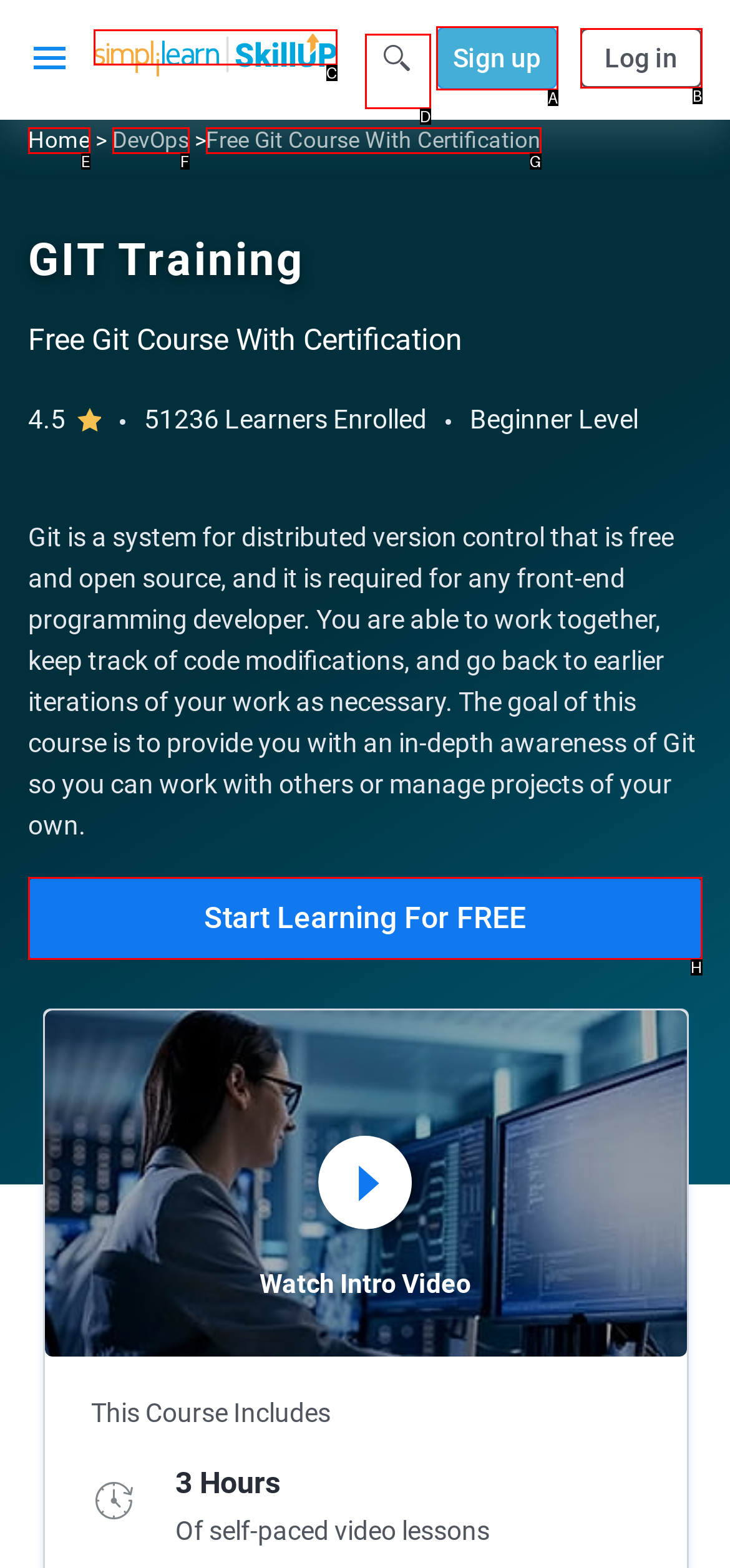Which HTML element among the options matches this description: Start Learning For FREE? Answer with the letter representing your choice.

H